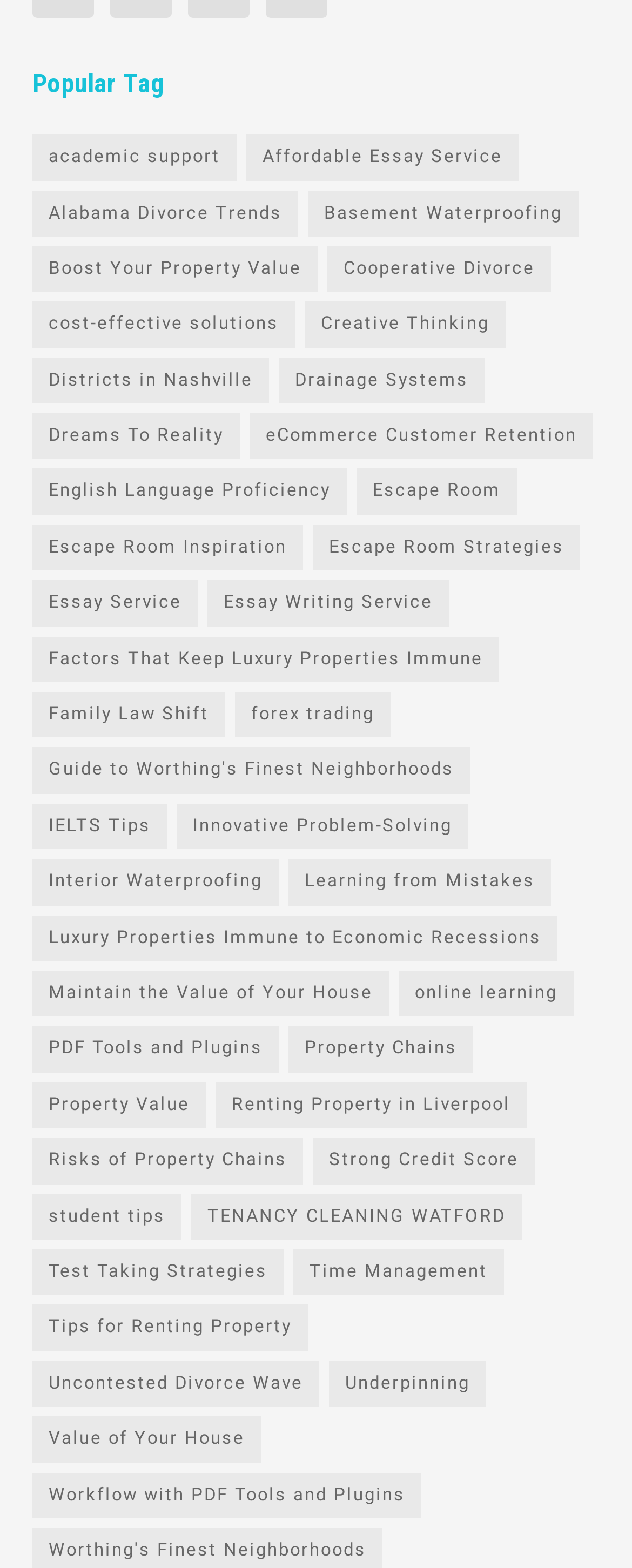What is the first popular tag?
Provide a detailed answer to the question using information from the image.

The first popular tag is 'academic support' which is located at the top of the webpage, indicated by the heading 'Popular Tag'.